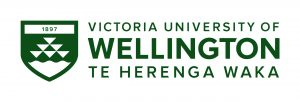Detail the scene depicted in the image with as much precision as possible.

The image features the logo of Victoria University of Wellington, also known as Te Herenga Waka. The logo prominently displays a stylized shield, symbolizing the university's heritage. Above the shield, the establishment year "1897" is inscribed, marking the university's long-standing history and commitment to education. The university's name appears in bold green letters, emphasizing its identity and prominence in New Zealand's academic landscape. This visual representation reflects the institution's values of knowledge, inclusivity, and innovation.